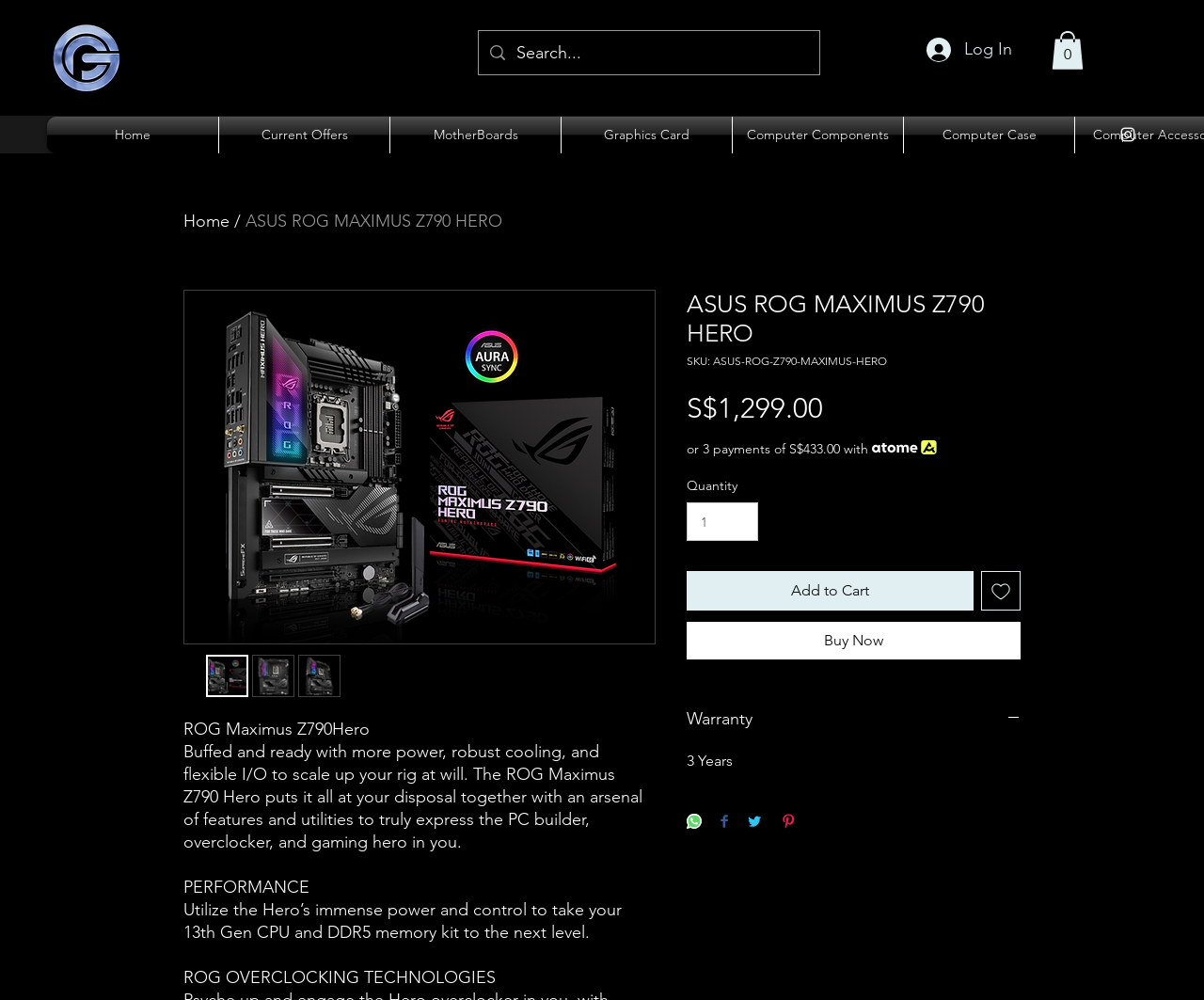What is the name of the product?
Provide a thorough and detailed answer to the question.

I found the answer by looking at the heading element with the text 'ASUS ROG MAXIMUS Z790 HERO' which is located at the top of the webpage, indicating that it is the main product being showcased.